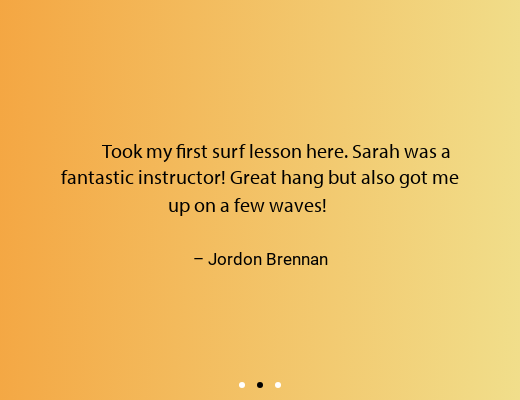Provide a comprehensive description of the image.

The image features a warm, gradient background transitioning from orange to yellow, which sets a vibrant and inviting tone. Centered within the image is a testimonial from Jordon Brennan, expressing enthusiasm about their first surf lesson at a surf school. The text highlights their positive experience with an instructor named Sarah, praising her as "fantastic" and mentioning the fun they had, which included getting up on a few waves. This heartfelt review captures the excitement and satisfaction of learning to surf, making it a compelling endorsement for the surf school. The arrangement of the text is clear and engaging, inviting readers to feel the joy and thrill of the surfing experience.